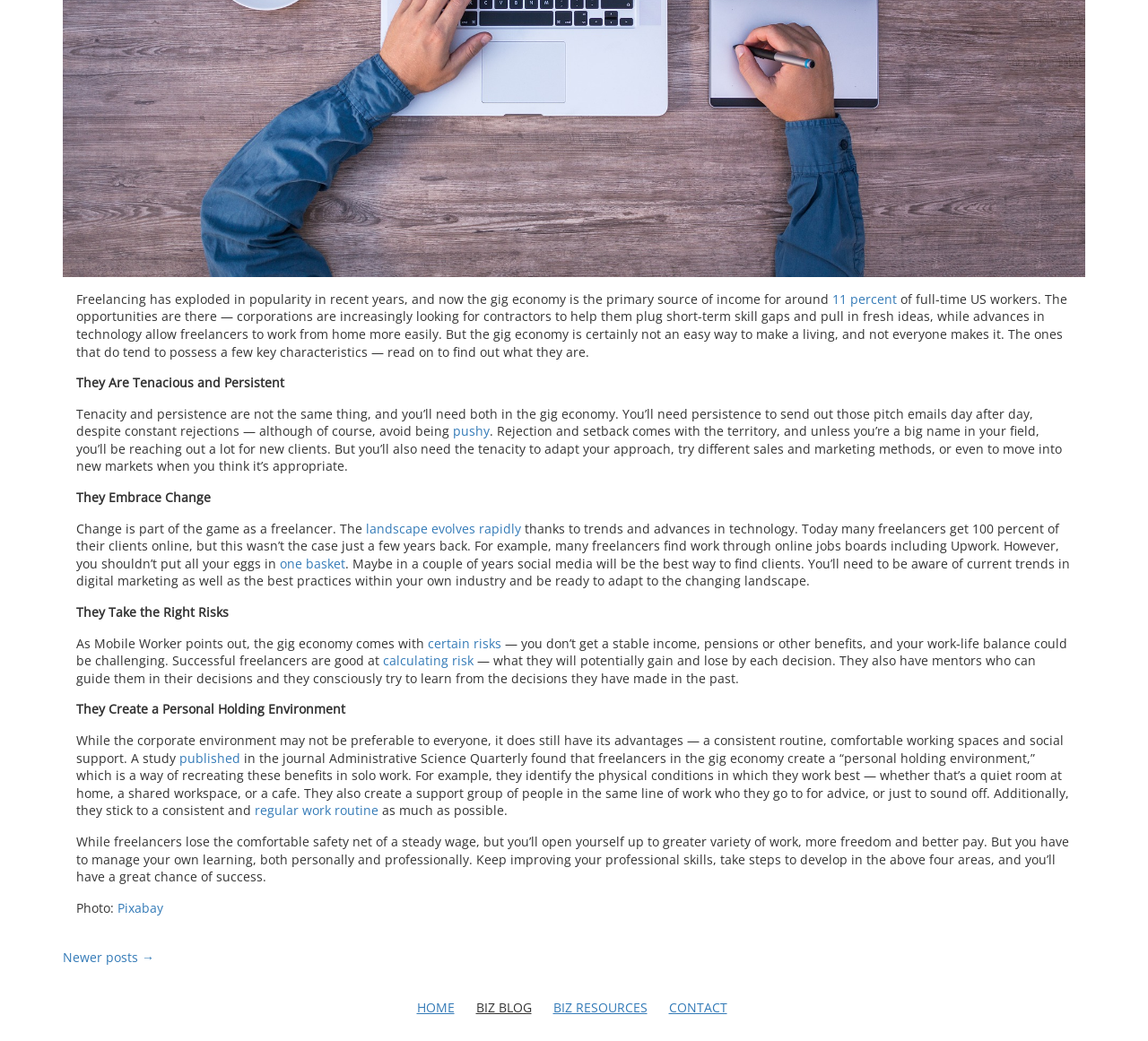Provide the bounding box coordinates, formatted as (top-left x, top-left y, bottom-right x, bottom-right y), with all values being floating point numbers between 0 and 1. Identify the bounding box of the UI element that matches the description: regular work routine

[0.222, 0.77, 0.33, 0.787]